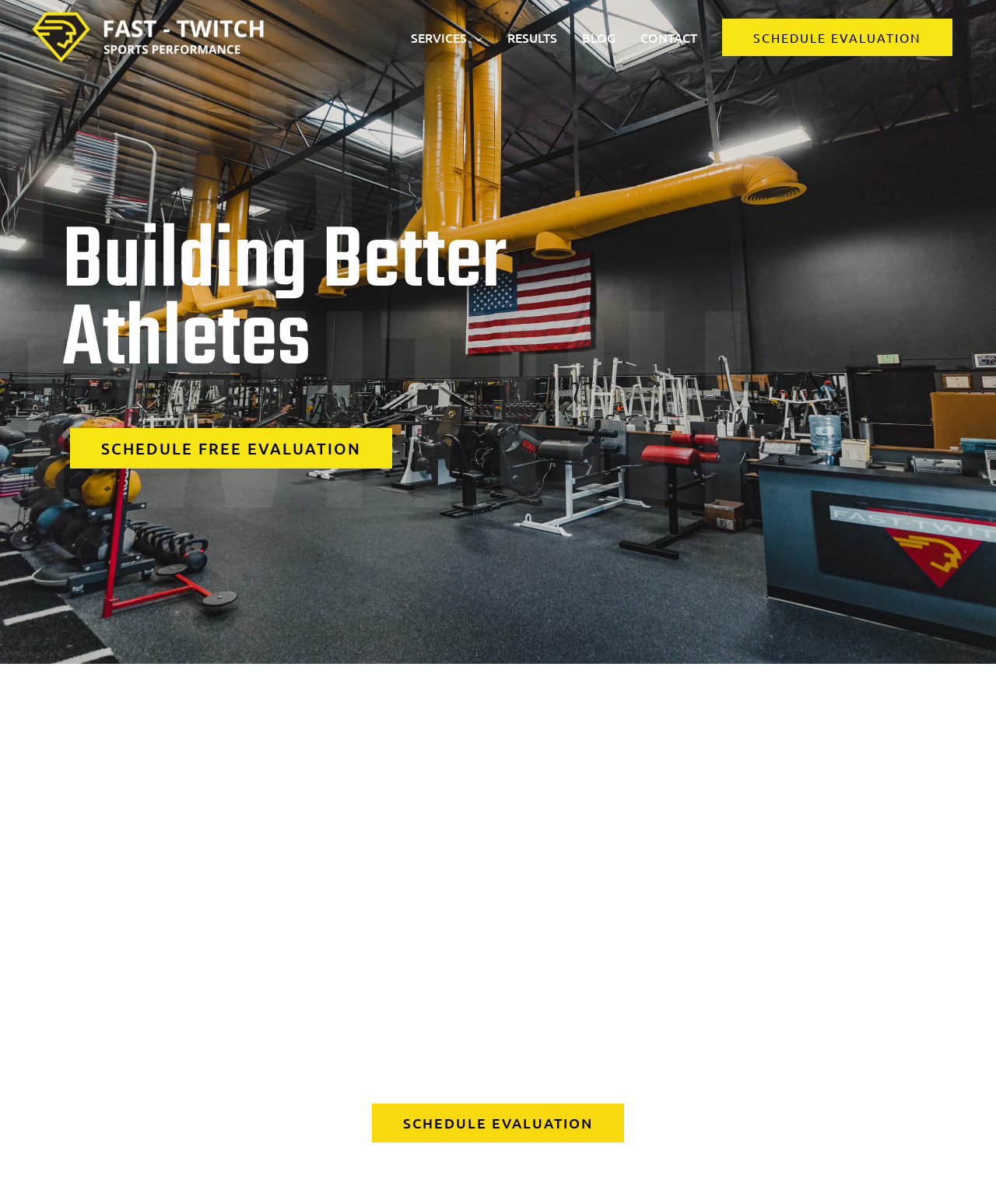What is the call-to-action on the top-right corner of the webpage?
Please elaborate on the answer to the question with detailed information.

On the top-right corner of the webpage, there is a prominent call-to-action button that says 'SCHEDULE EVALUATION'. This suggests that the website is encouraging visitors to take action and schedule an evaluation, likely to assess their athletic abilities and receive personalized training recommendations.